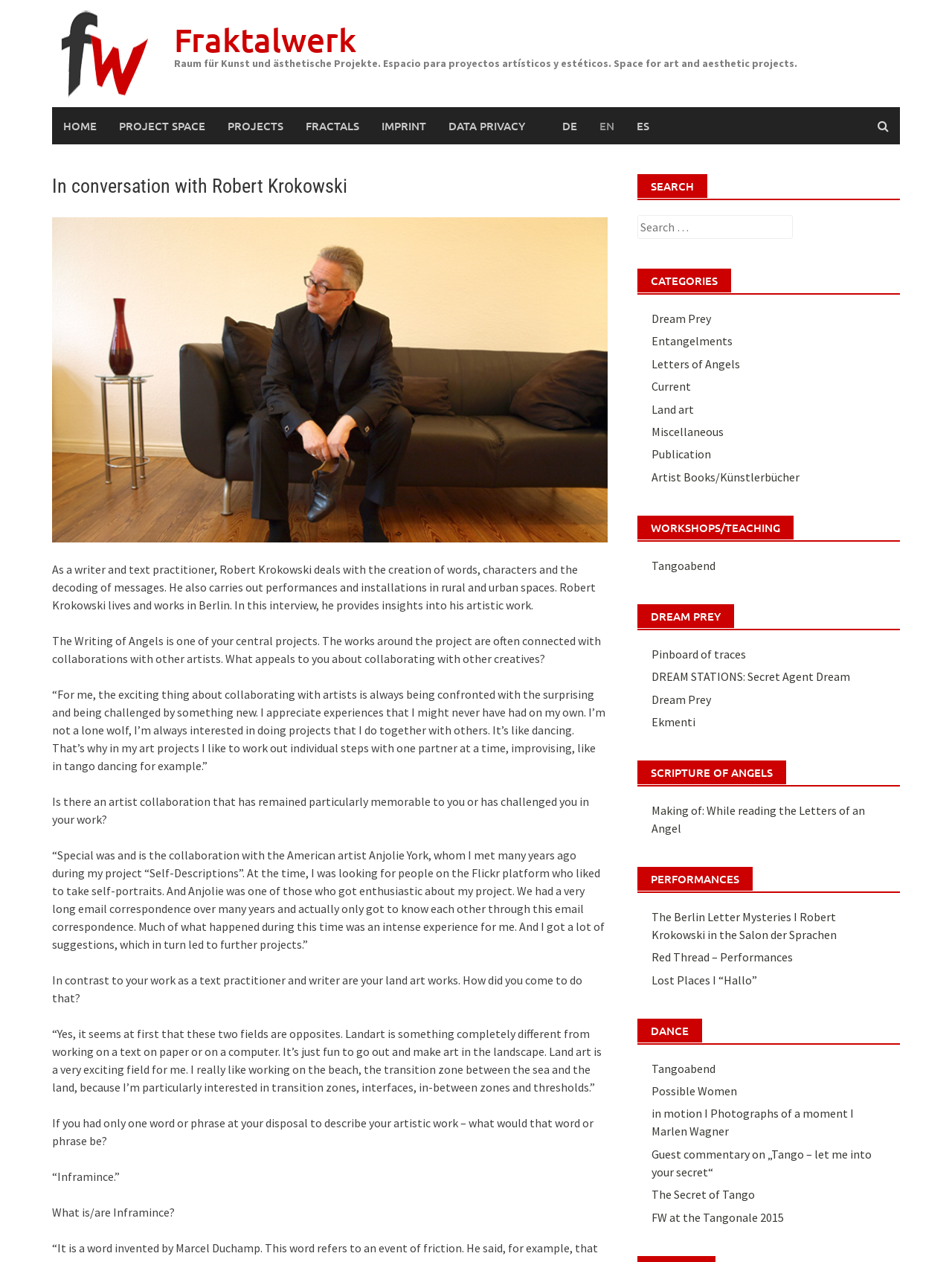Please provide a detailed answer to the question below based on the screenshot: 
What type of art does Robert Krokowski create in rural and urban spaces?

The webpage mentions that Robert Krokowski carries out performances and installations in rural and urban spaces. This information is obtained from the static text element with ID 285.